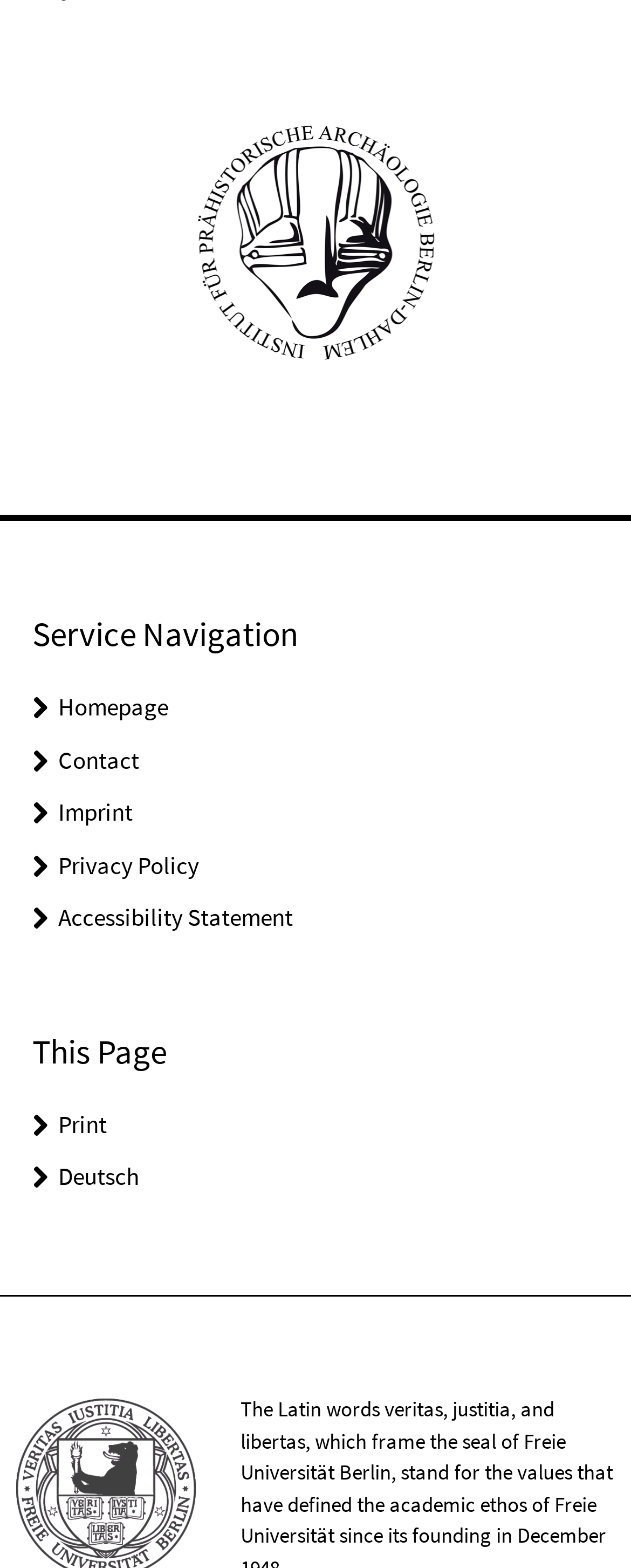What is the purpose of the button?
Please provide an in-depth and detailed response to the question.

The answer can be found by looking at the button element with the OCR text ' Print'. The purpose of this button is to print the current page.